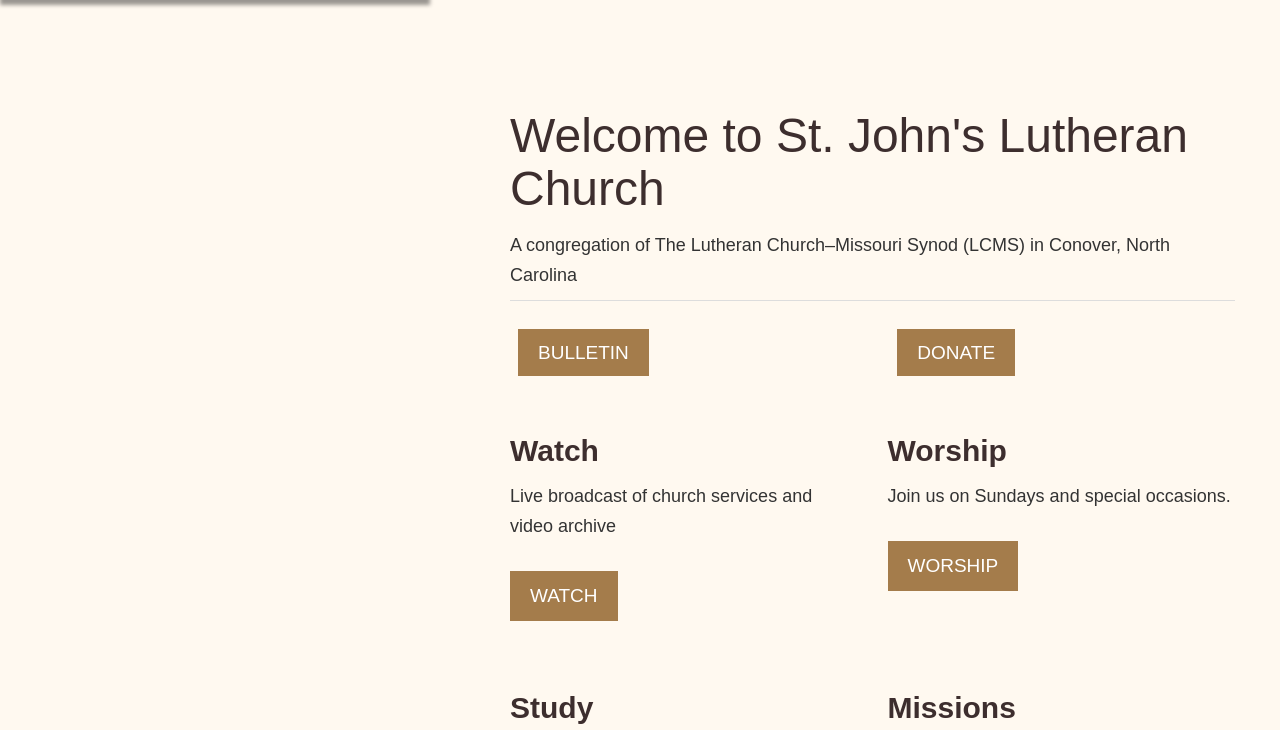What are the two options in the table?
Based on the image, please offer an in-depth response to the question.

The table element on the webpage contains two grid cells with links labeled 'BULLETIN' and 'DONATE', which are the two options available.